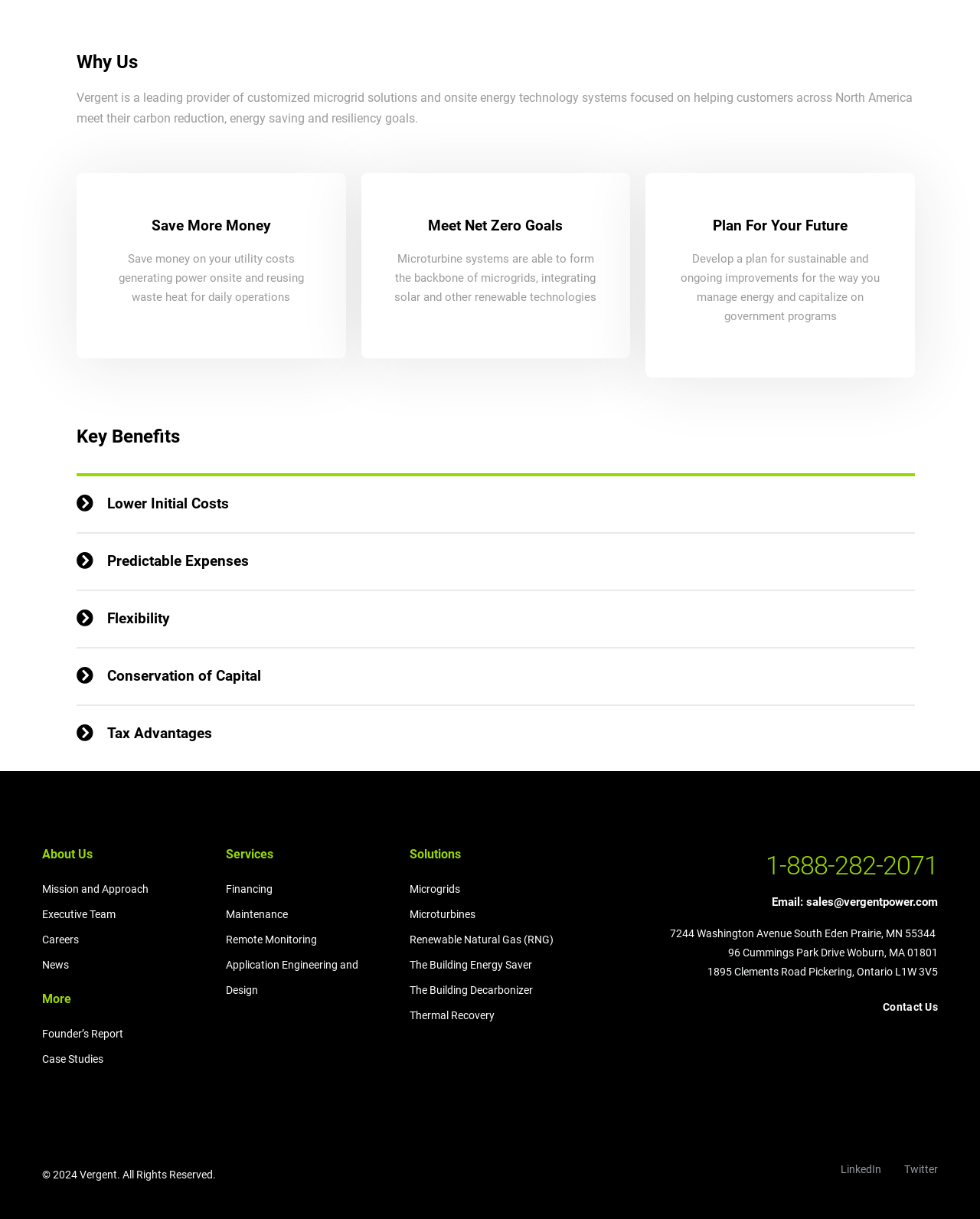Using the information from the screenshot, answer the following question thoroughly:
What is Vergent's main business?

Based on the webpage content, Vergent is a leading provider of customized microgrid solutions and onsite energy technology systems, which suggests that their main business is related to microgrid solutions.